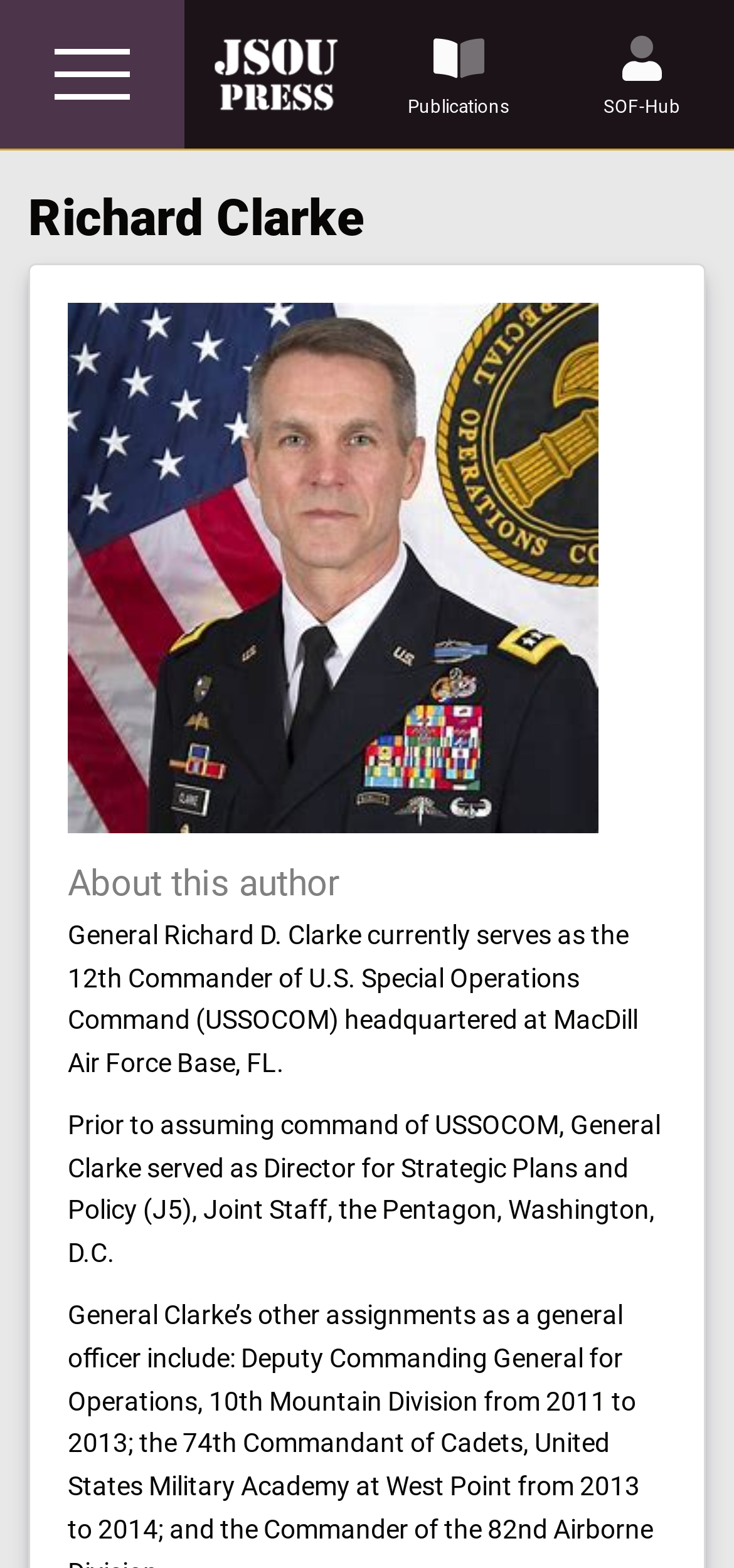What is the previous role of Richard Clarke?
Answer the question with a single word or phrase, referring to the image.

Director for Strategic Plans and Policy